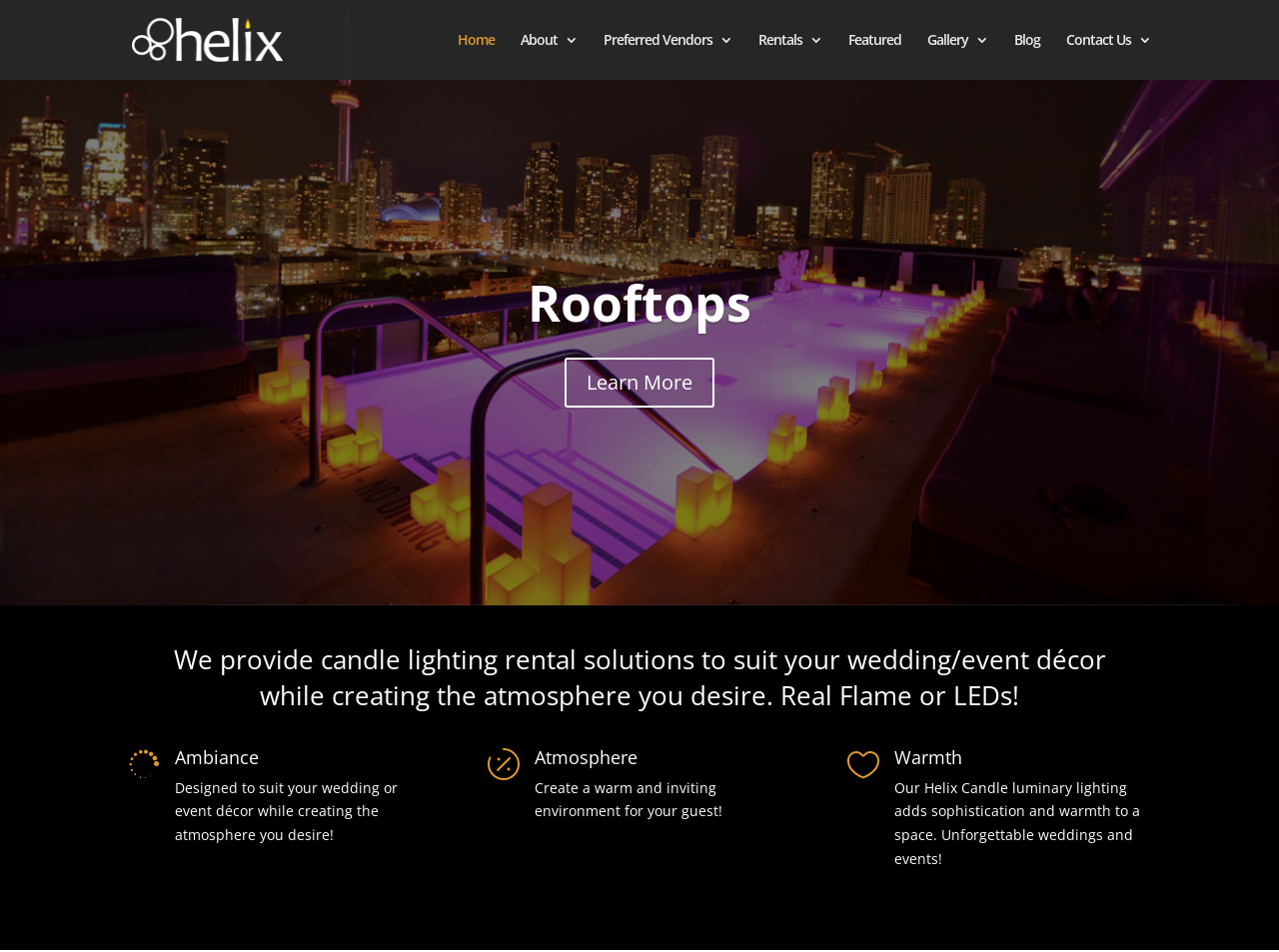Please give a succinct answer to the question in one word or phrase:
What type of lighting is mentioned on the webpage?

Real Flame or LEDs